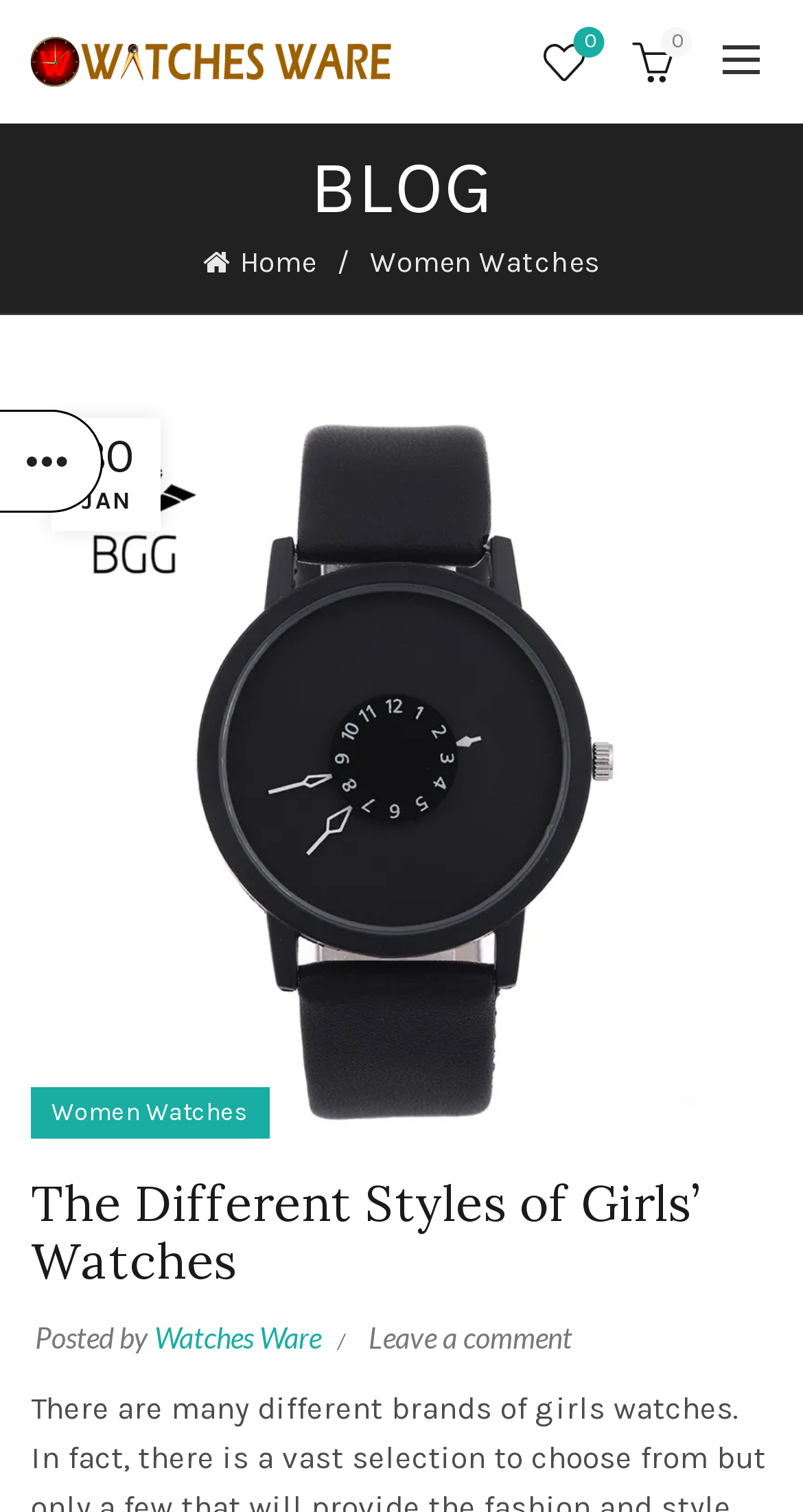Determine the bounding box coordinates for the region that must be clicked to execute the following instruction: "go to Women Watches category".

[0.46, 0.162, 0.747, 0.185]